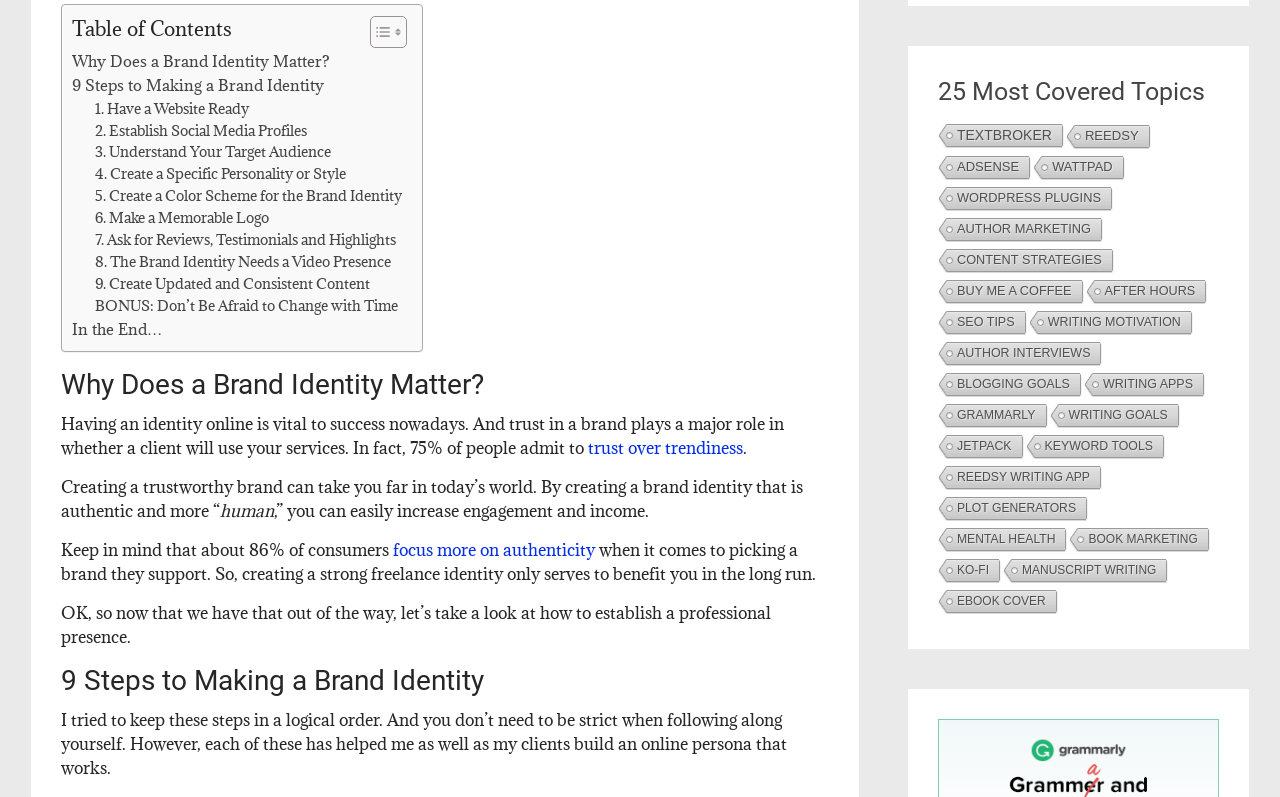Using the description "focus more on authenticity", predict the bounding box of the relevant HTML element.

[0.307, 0.676, 0.465, 0.704]